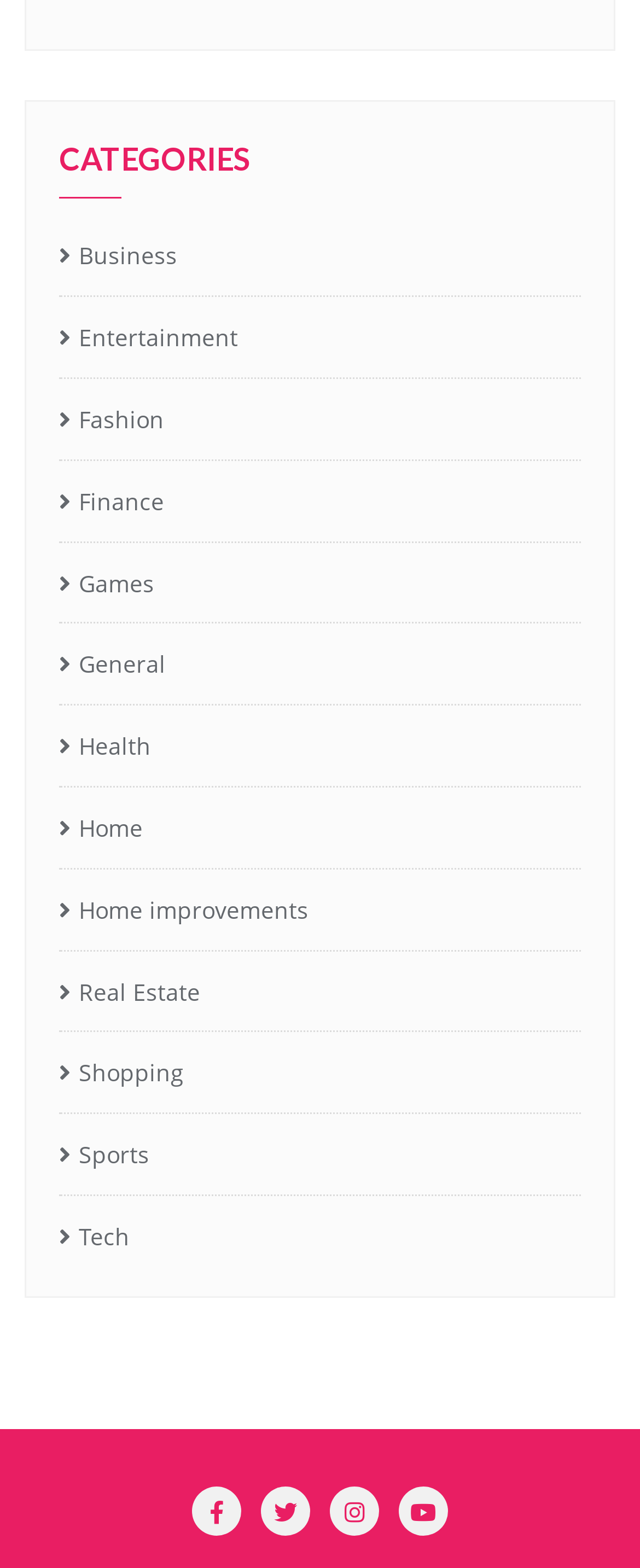Identify the bounding box coordinates of the region I need to click to complete this instruction: "Go to Home improvements page".

[0.092, 0.565, 0.482, 0.597]